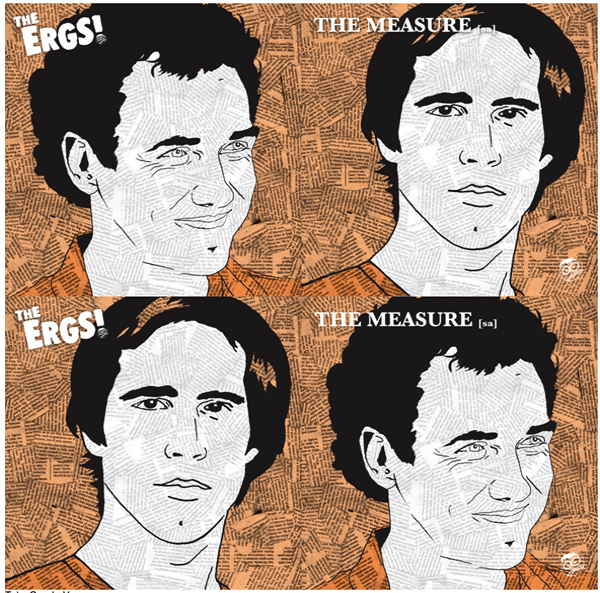What is the prominent text displayed on the top and bottom sections?
Answer with a single word or phrase, using the screenshot for reference.

THE MEASURE